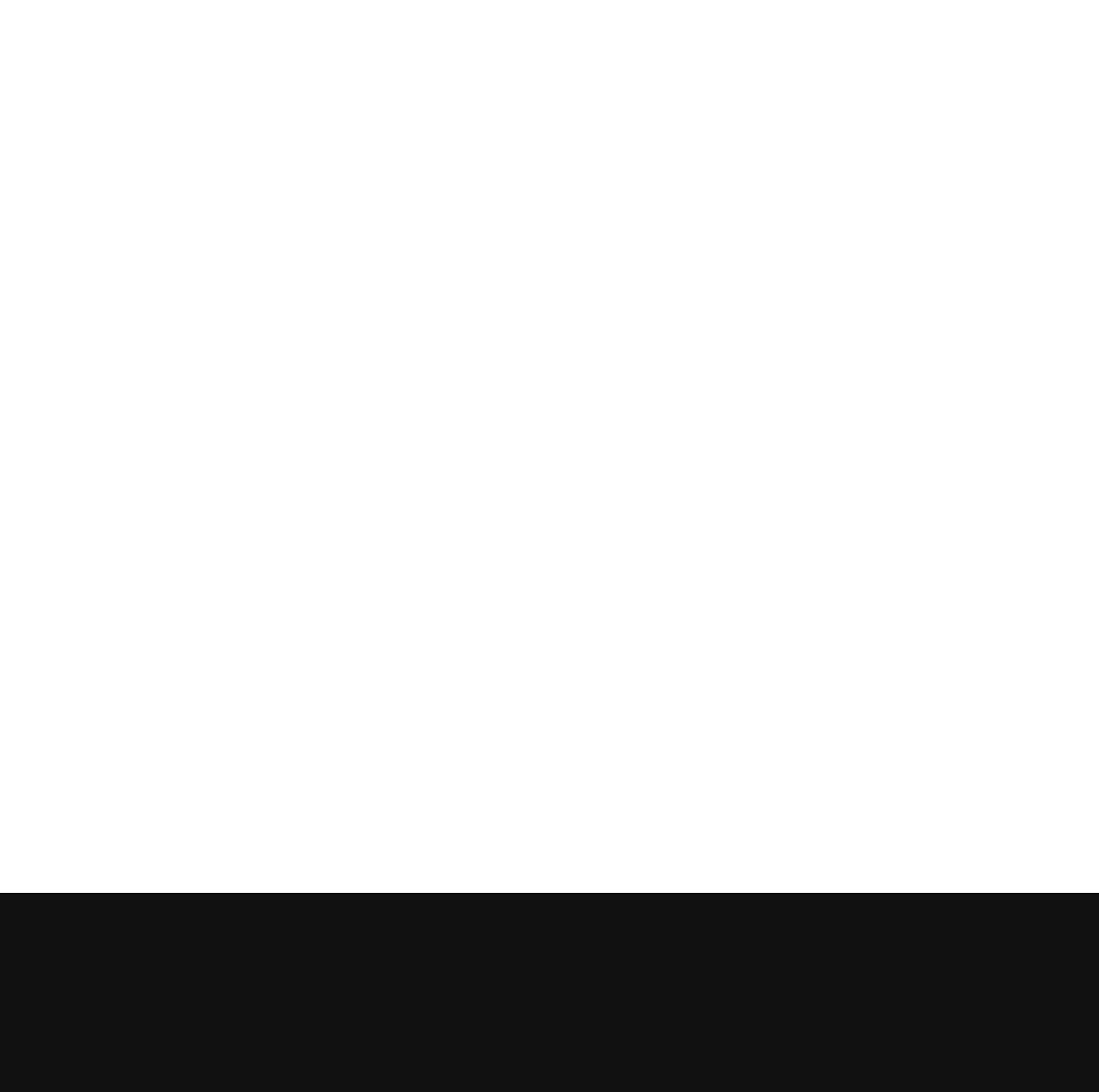Locate the UI element described as follows: "parent_node: Message aria-label="Message"". Return the bounding box coordinates as four float numbers between 0 and 1 in the order [left, top, right, bottom].

[0.637, 0.645, 0.864, 0.77]